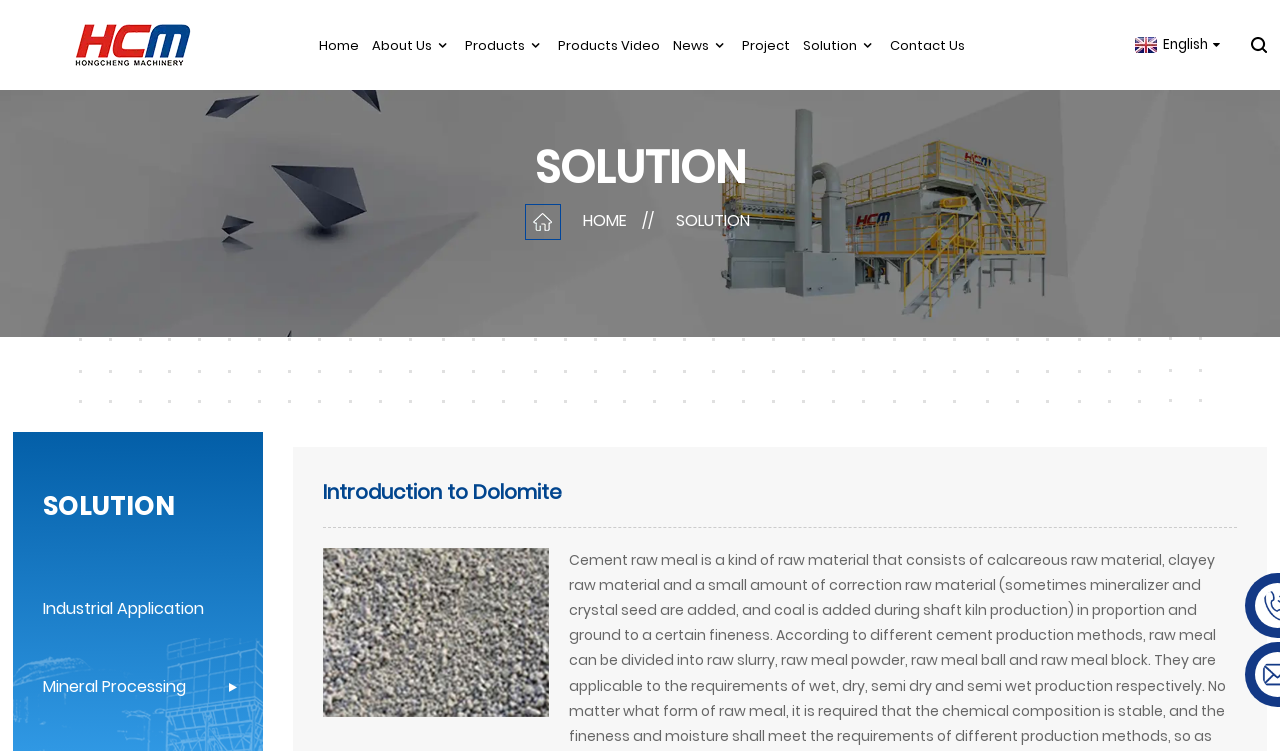Determine the bounding box coordinates of the section I need to click to execute the following instruction: "Request a quote". Provide the coordinates as four float numbers between 0 and 1, i.e., [left, top, right, bottom].

None